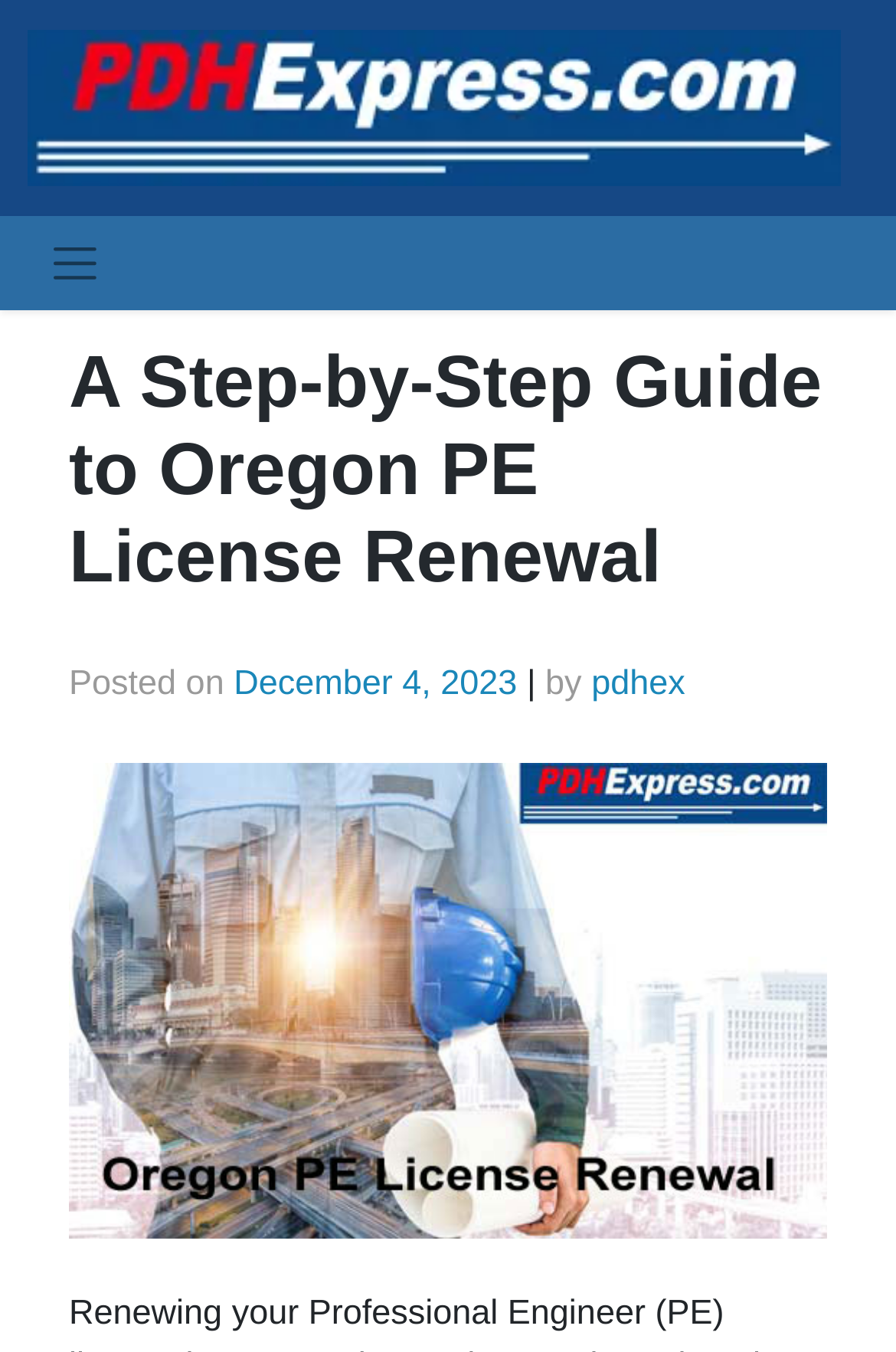Provide the bounding box coordinates of the UI element that matches the description: "aria-label="Toggle navigation"".

[0.031, 0.17, 0.135, 0.219]